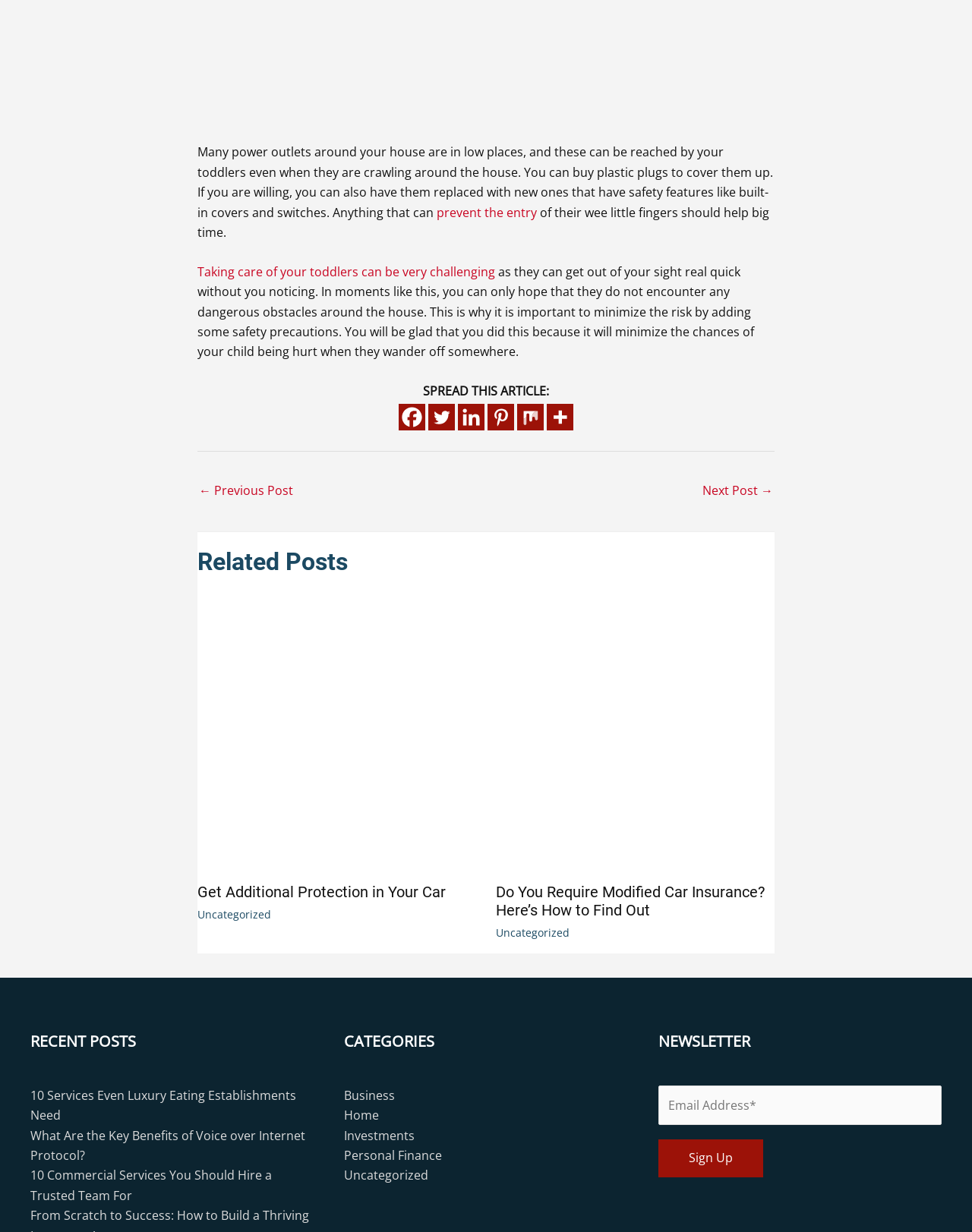Identify the bounding box coordinates of the part that should be clicked to carry out this instruction: "Read more about Get Additional Protection in Your Car".

[0.203, 0.585, 0.49, 0.599]